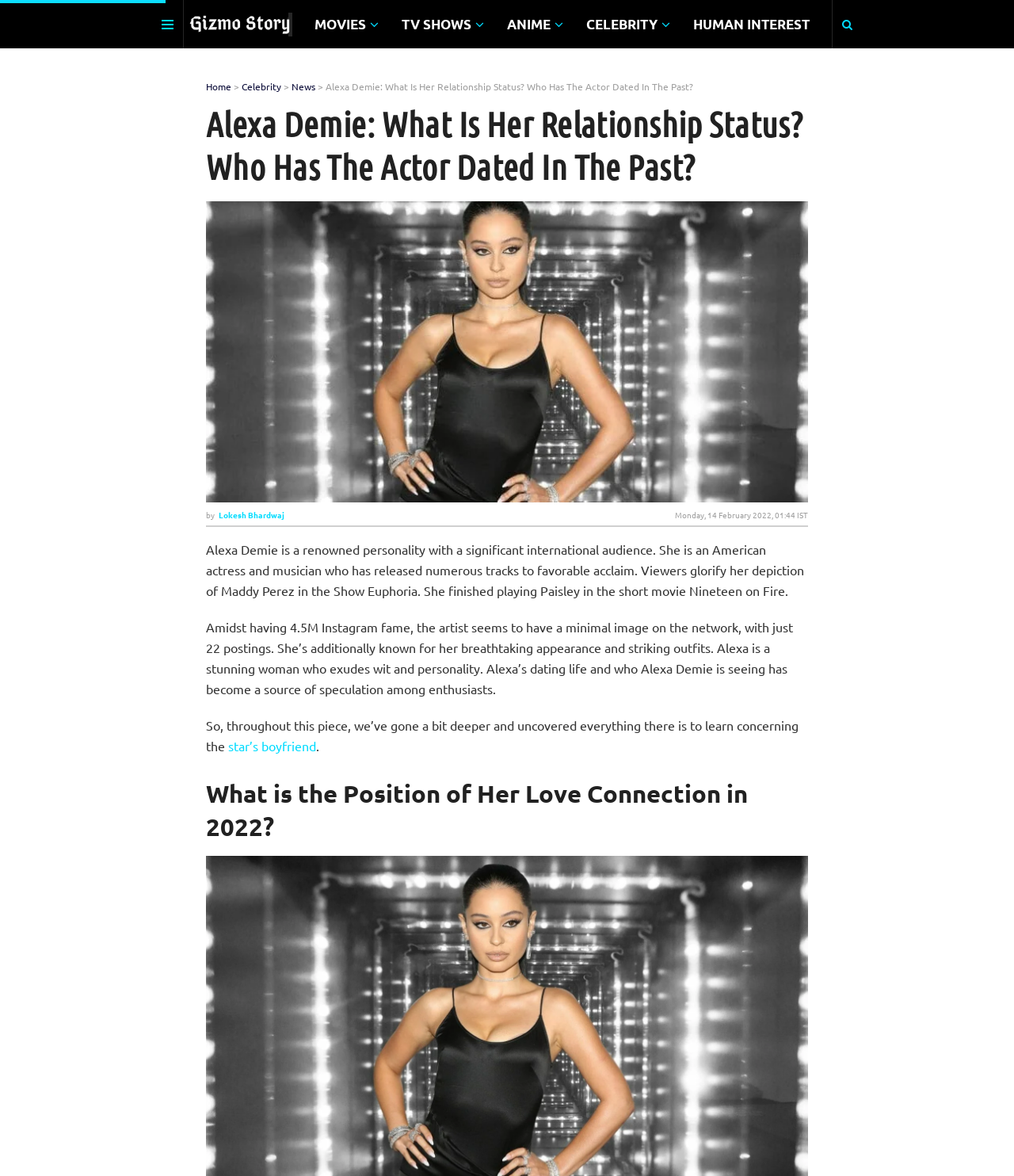Respond to the following question with a brief word or phrase:
When was the article about Alexa Demie published?

Monday, 14 February 2022